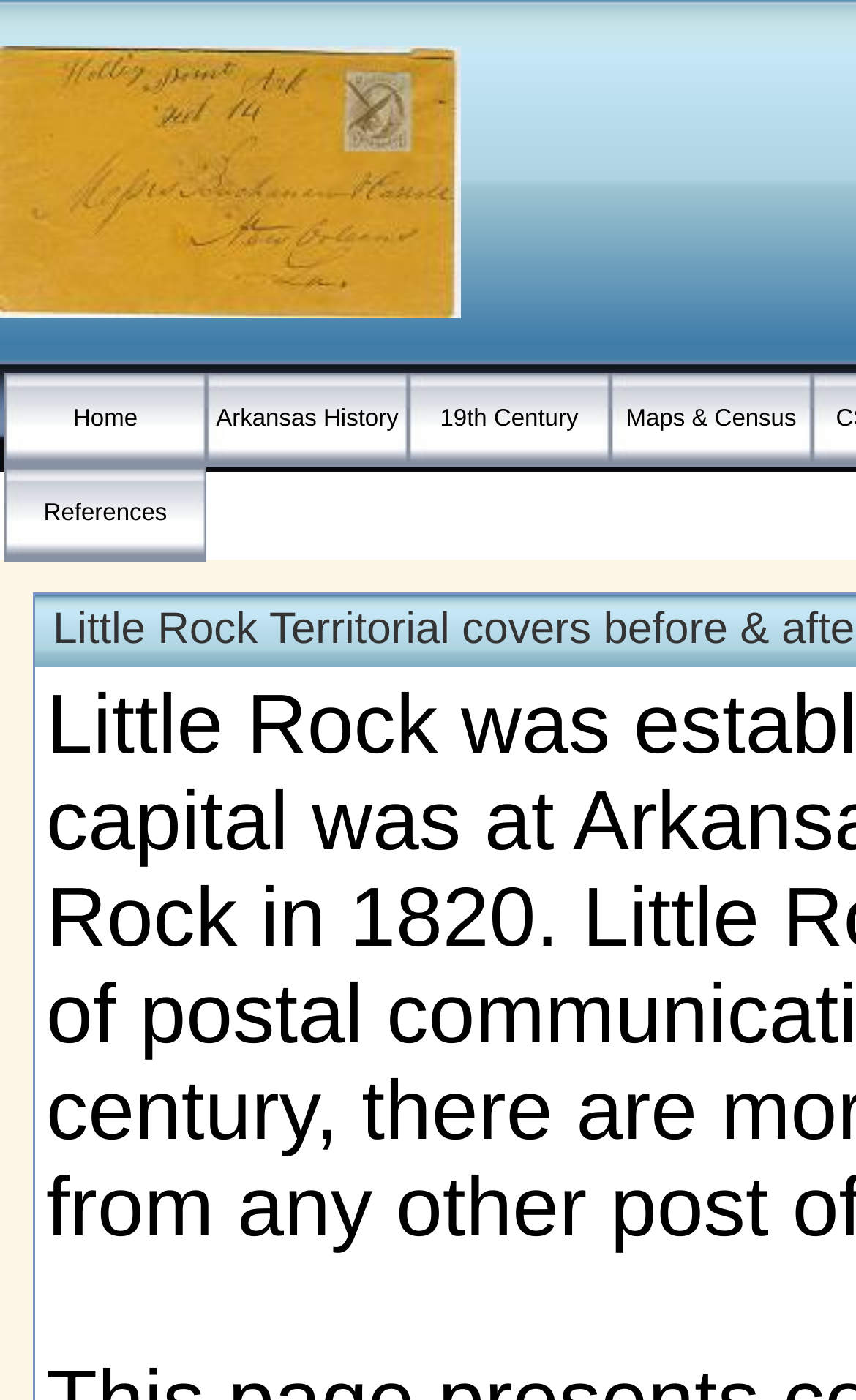Generate a comprehensive description of the contents of the webpage.

The webpage is about Little Rock Non-Shield Territory Covers, with a focus on Arkansas Postal History. At the top-left corner, there is a table cell containing a link to "Arkansas Postal History" with an accompanying image. Below this link, there are four horizontal navigation links: "Home", "Arkansas History", "19th Century", and "Maps & Census", which are aligned from left to right. Below these navigation links, there is another link to "References" located at the top-left corner.